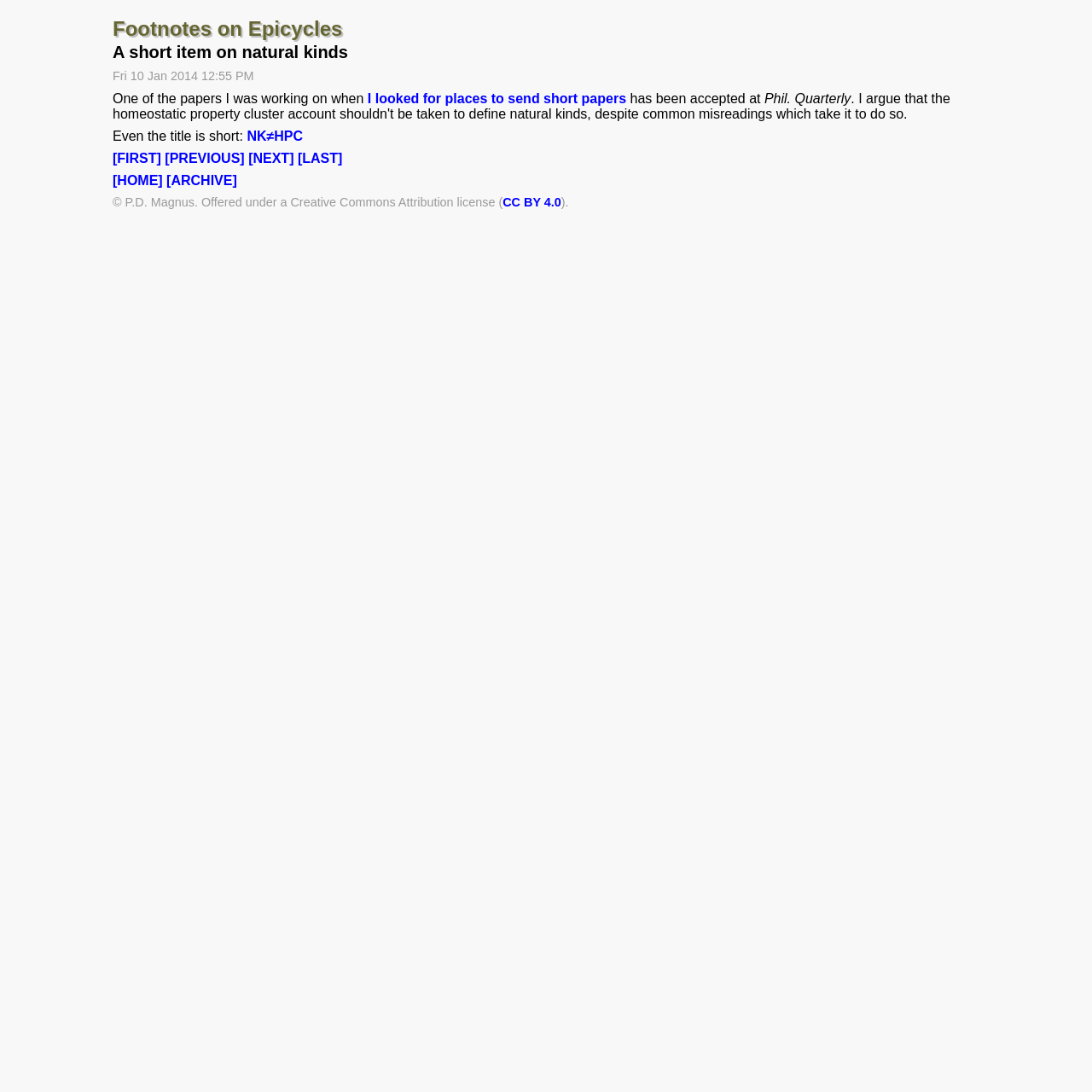Locate the headline of the webpage and generate its content.

Footnotes on Epicycles